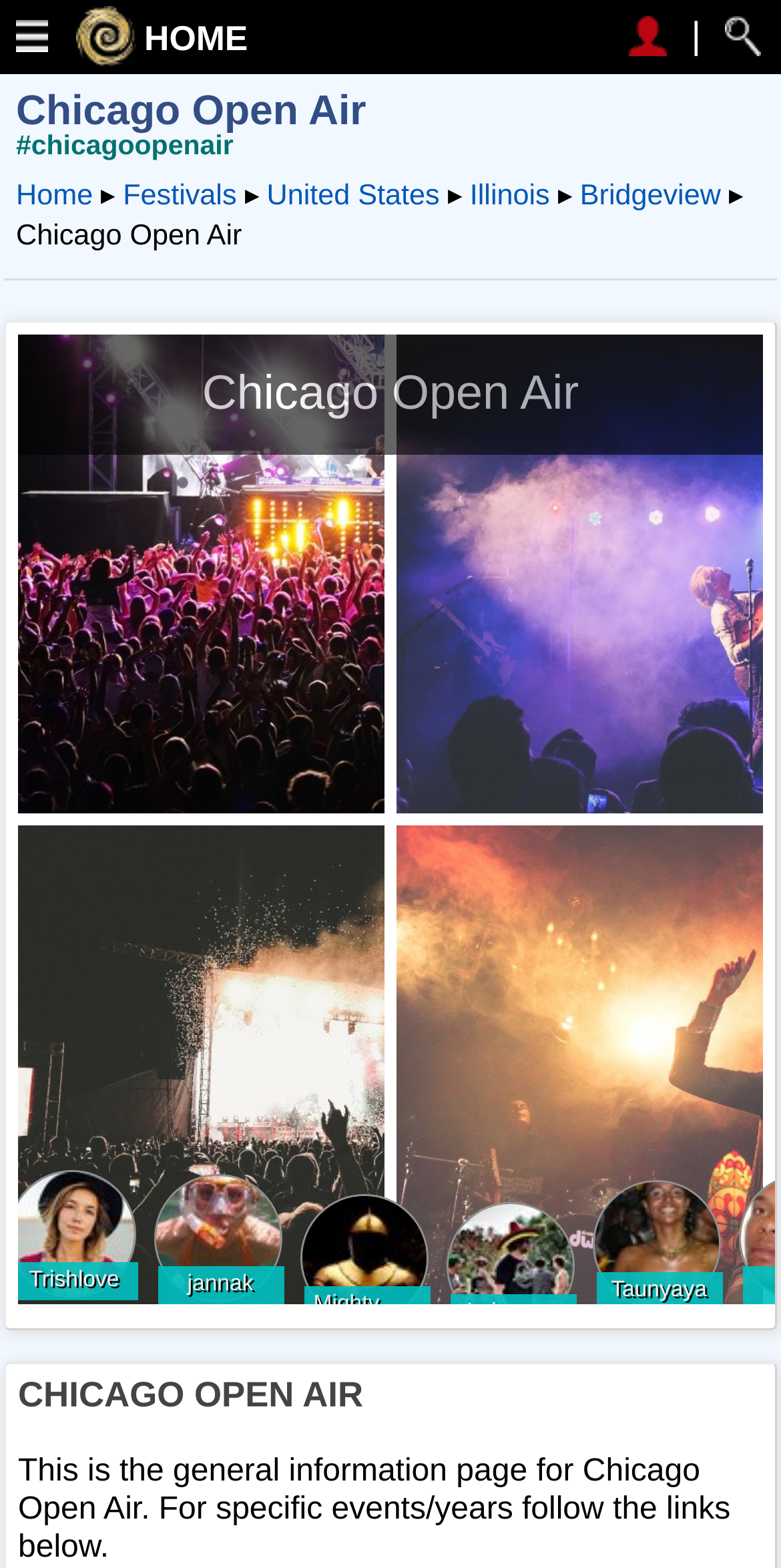Can you show the bounding box coordinates of the region to click on to complete the task described in the instruction: "go to home page"?

[0.097, 0.004, 0.174, 0.042]